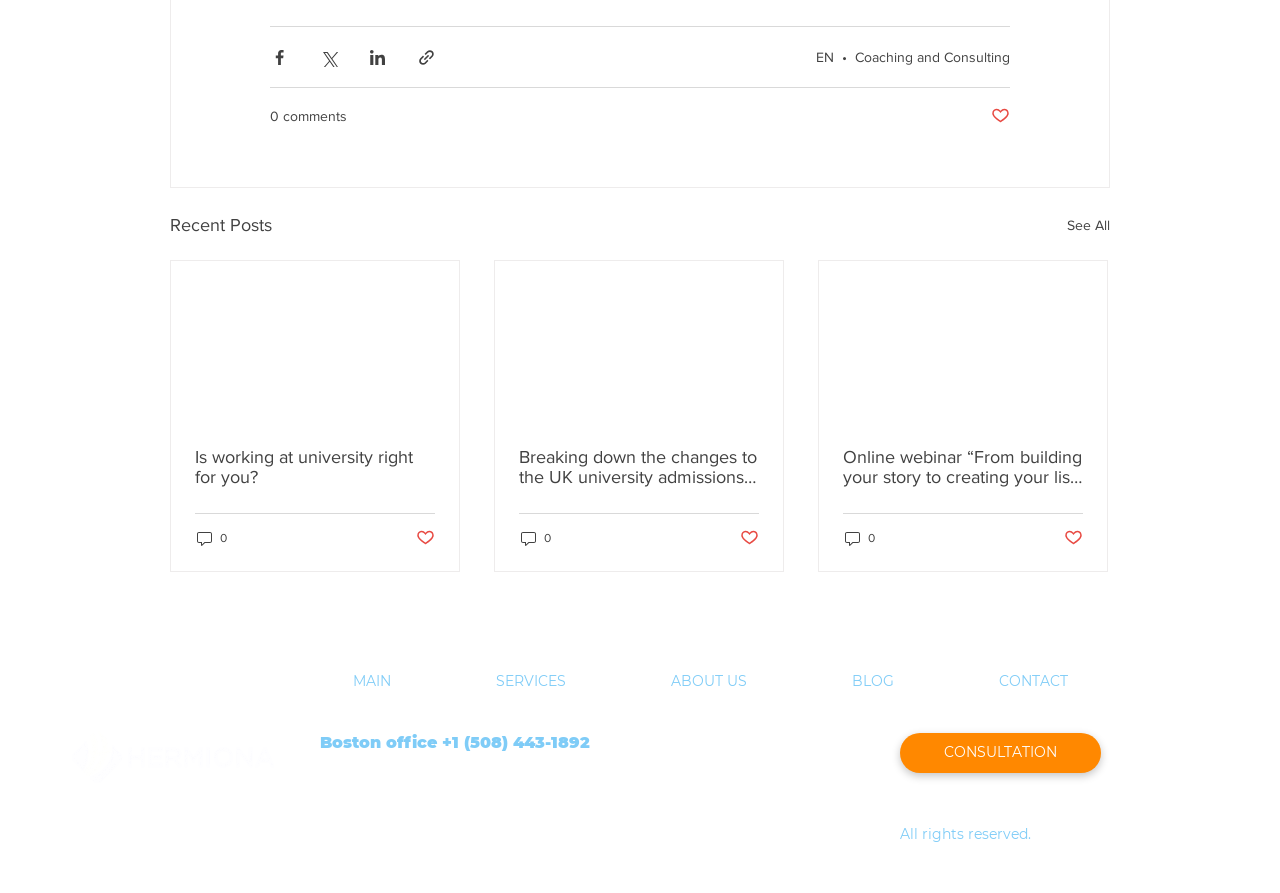Provide a single word or phrase to answer the given question: 
How many social media links are in the Social Bar?

3